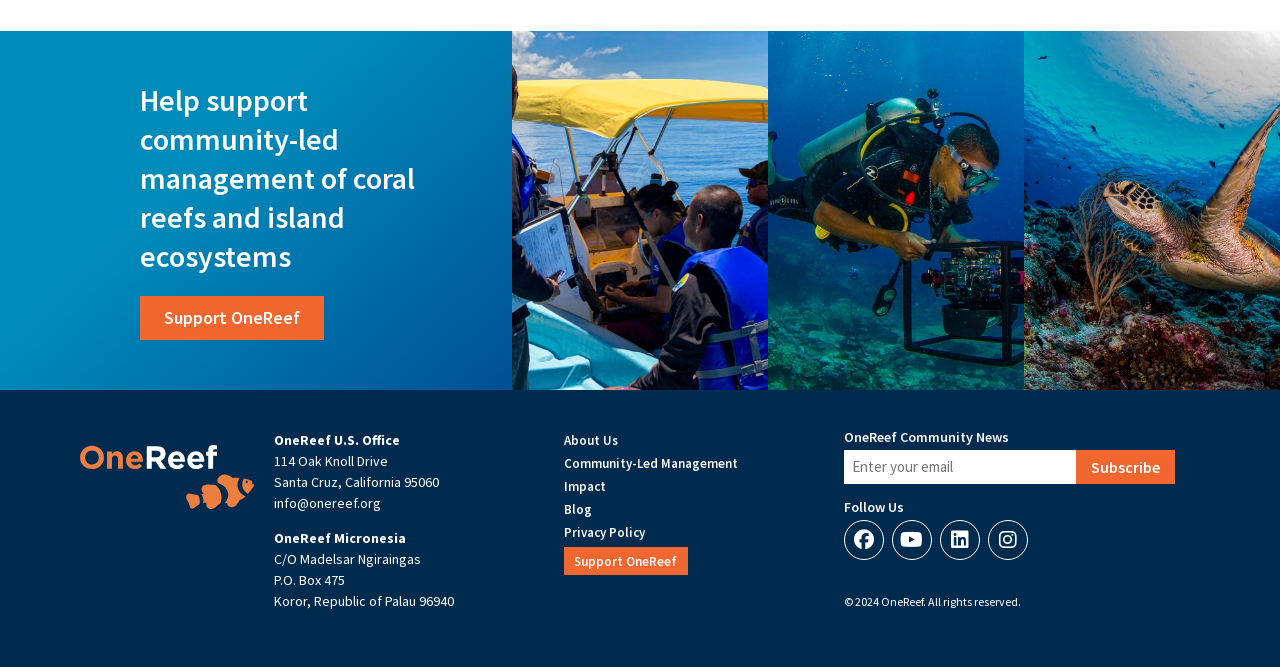What is the purpose of the 'Support OneReef' link?
Identify the answer in the screenshot and reply with a single word or phrase.

To support community-led management of coral reefs and island ecosystems